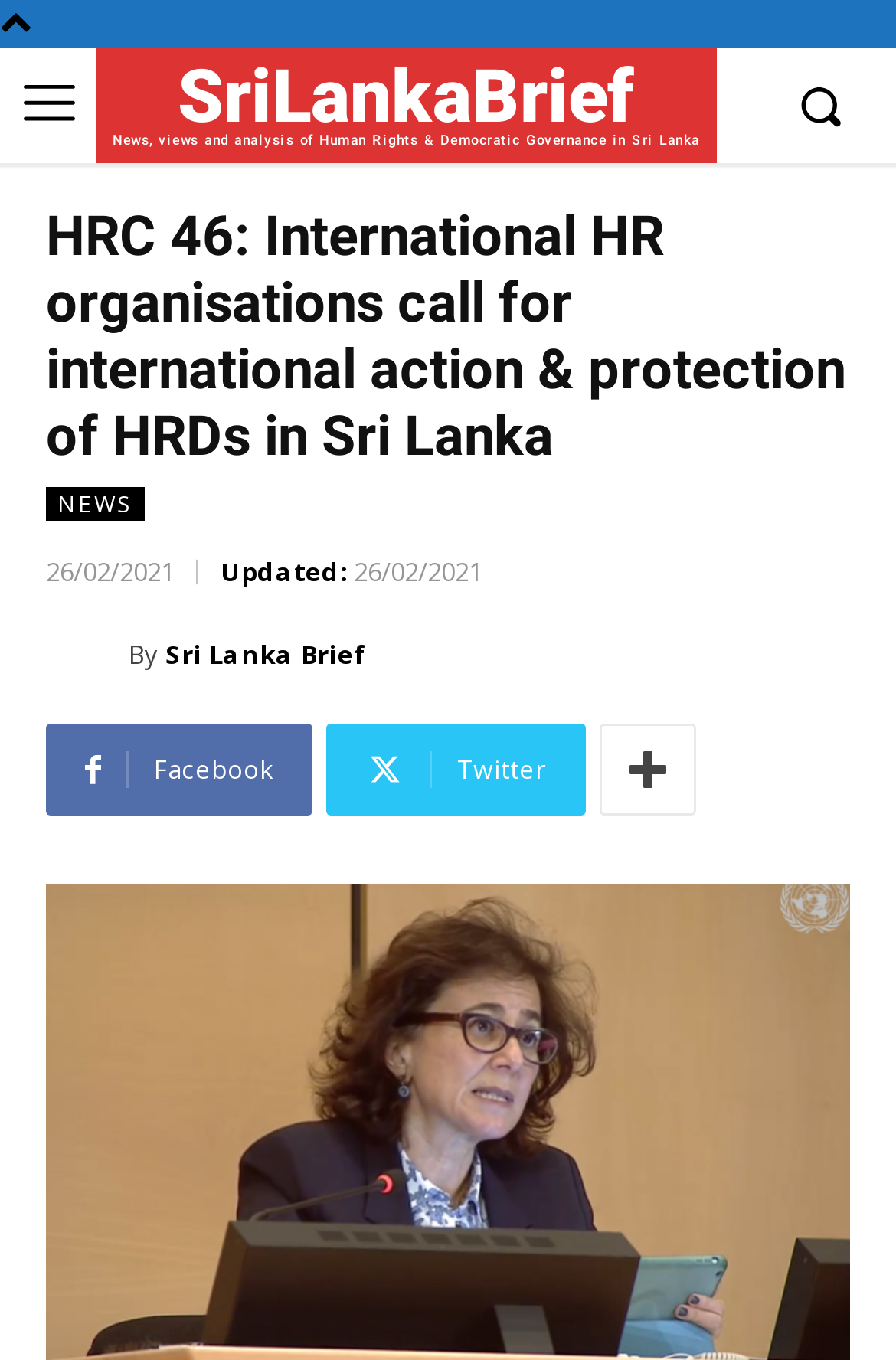Locate the bounding box coordinates of the element you need to click to accomplish the task described by this instruction: "Read the article updated on 26/02/2021".

[0.051, 0.408, 0.195, 0.433]